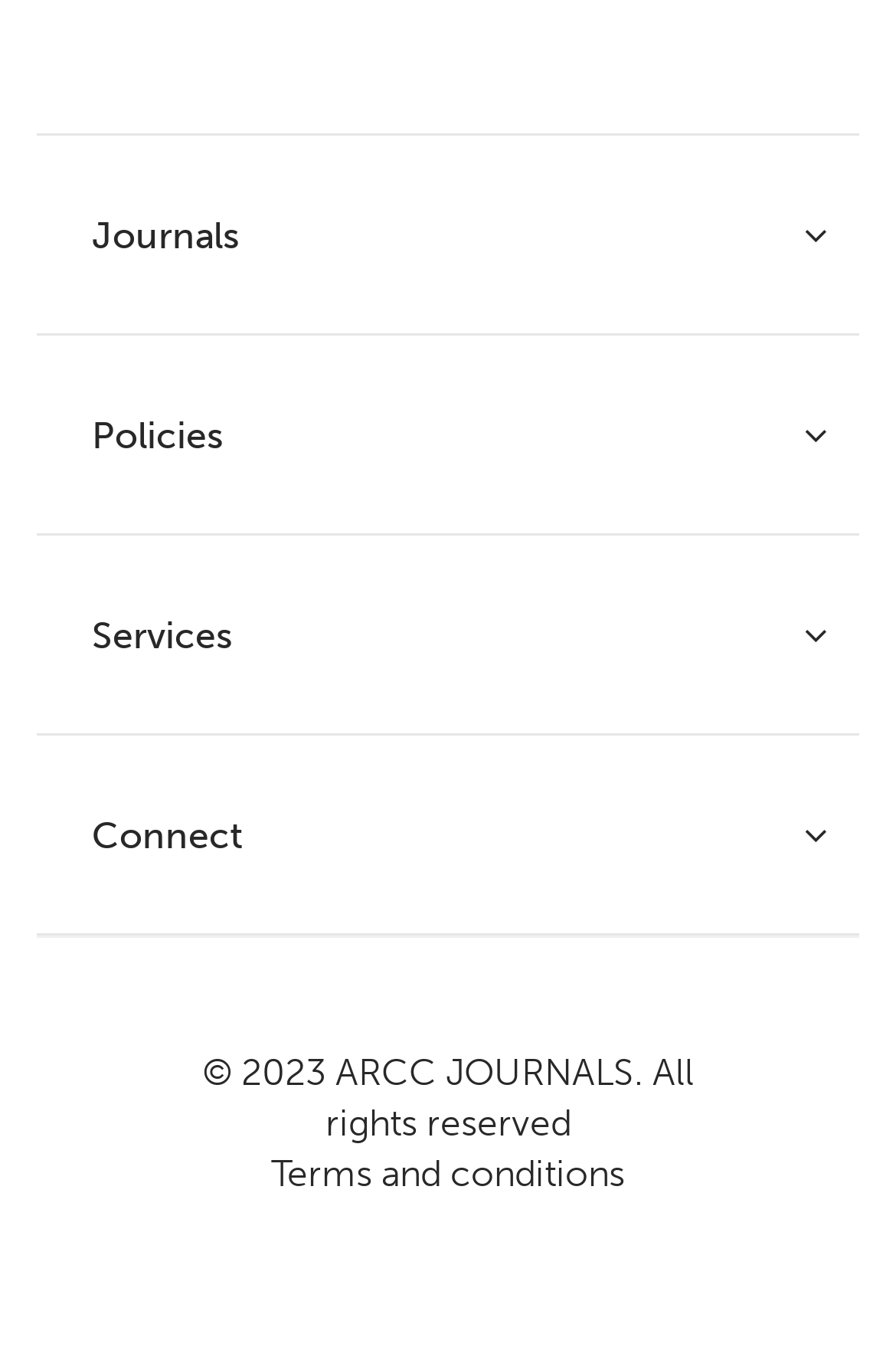Identify and provide the bounding box for the element described by: "Indian Journal of Agricultural Research".

[0.103, 0.333, 0.731, 0.362]